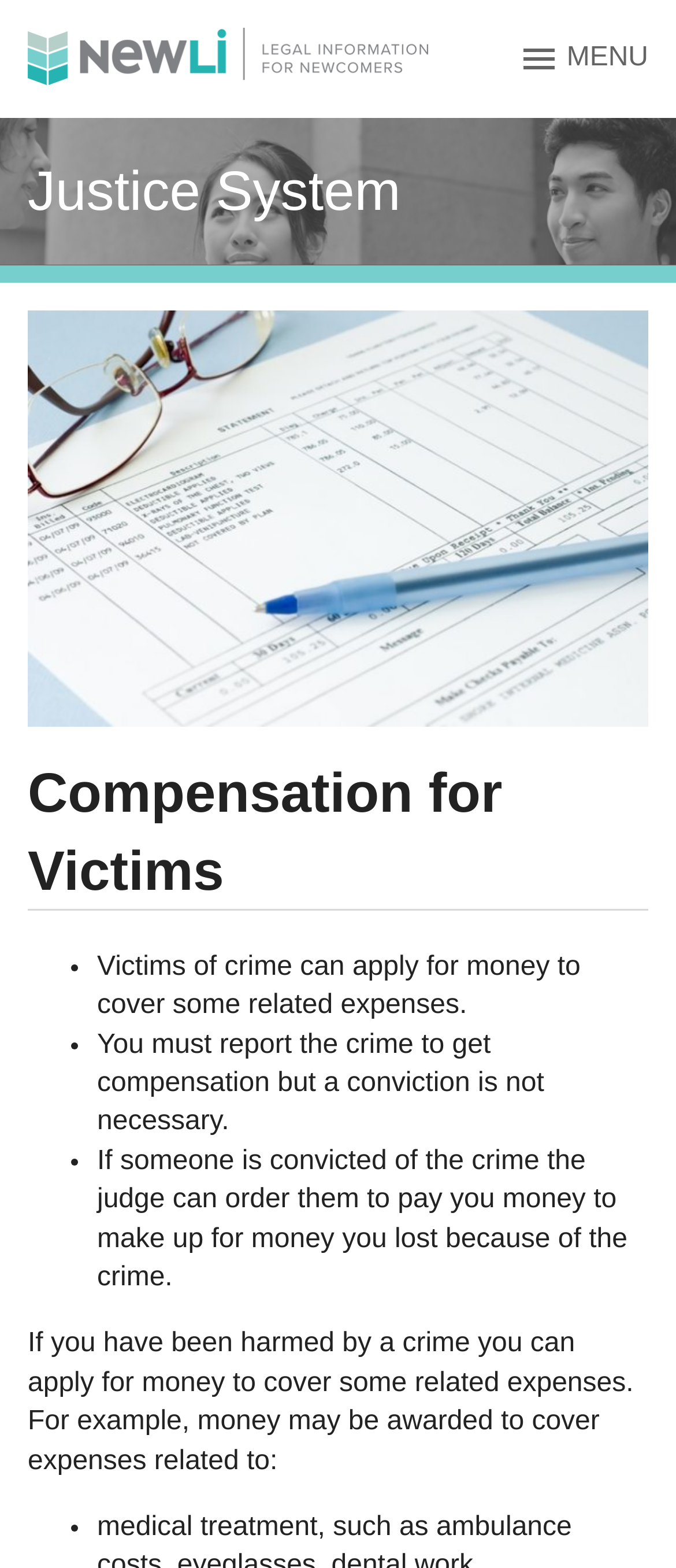What is the purpose of the 'Newcomer's Guide to the Law Saskatchewan' link?
Based on the screenshot, provide your answer in one word or phrase.

To access a guide